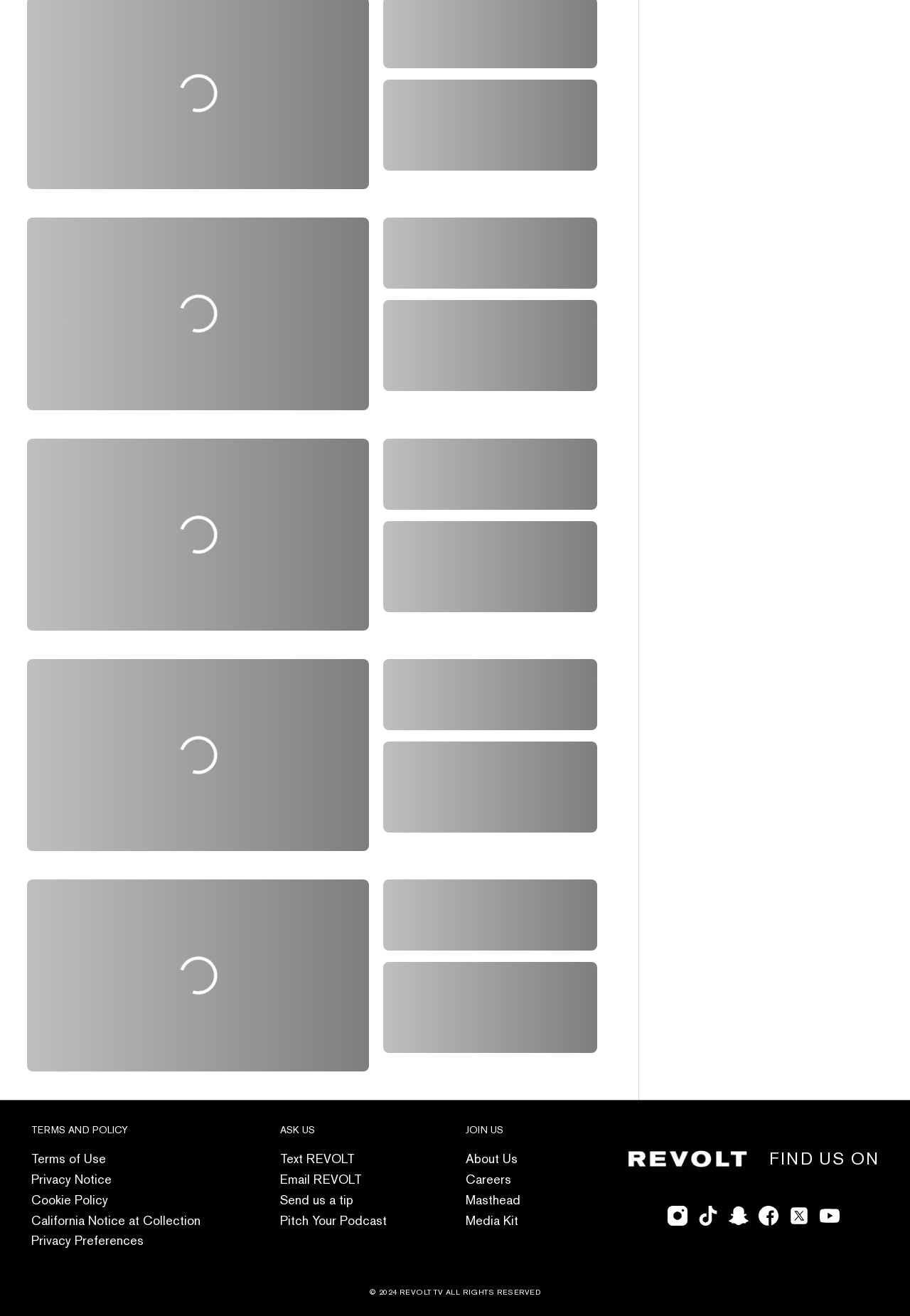Please identify the bounding box coordinates of the element that needs to be clicked to execute the following command: "Click About Us". Provide the bounding box using four float numbers between 0 and 1, formatted as [left, top, right, bottom].

[0.512, 0.82, 0.569, 0.832]